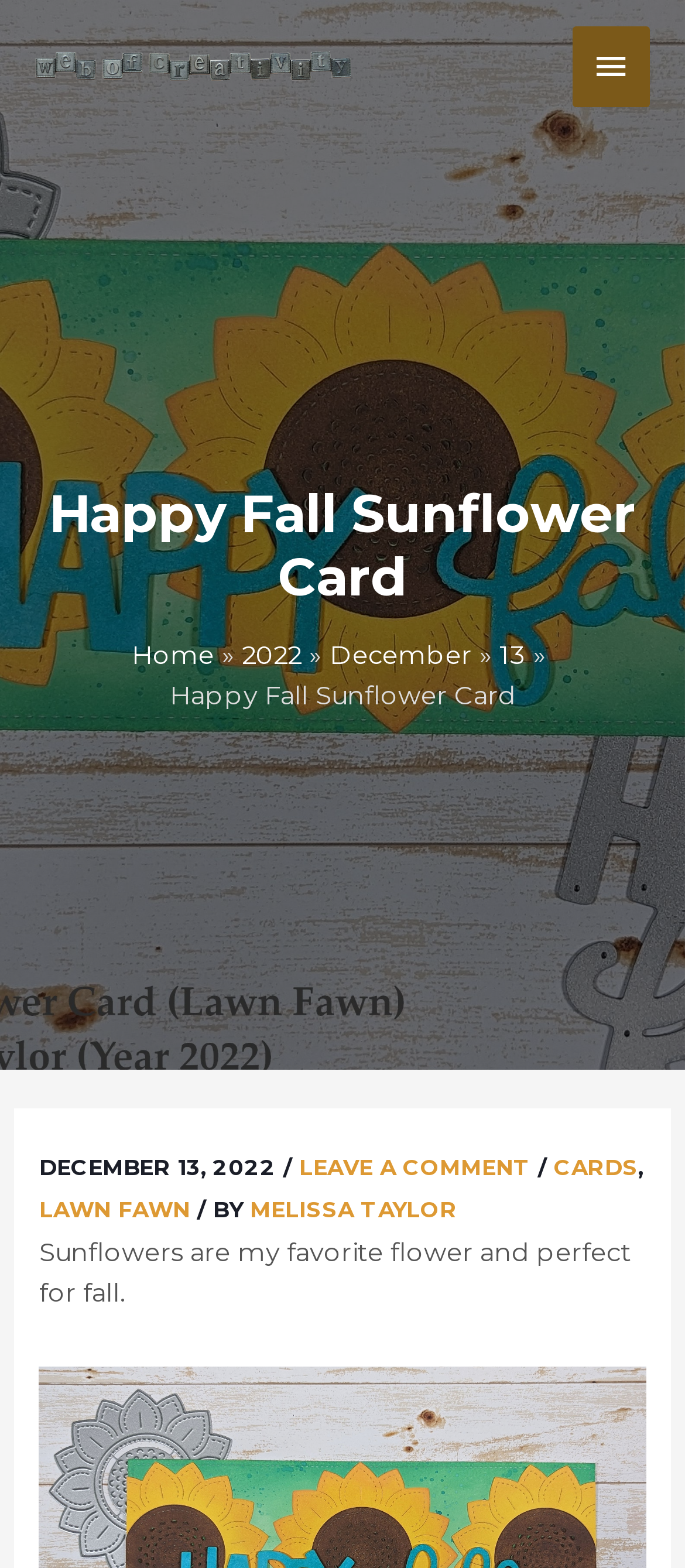Please identify the bounding box coordinates of the region to click in order to complete the task: "check Made In Africa news". The coordinates must be four float numbers between 0 and 1, specified as [left, top, right, bottom].

None